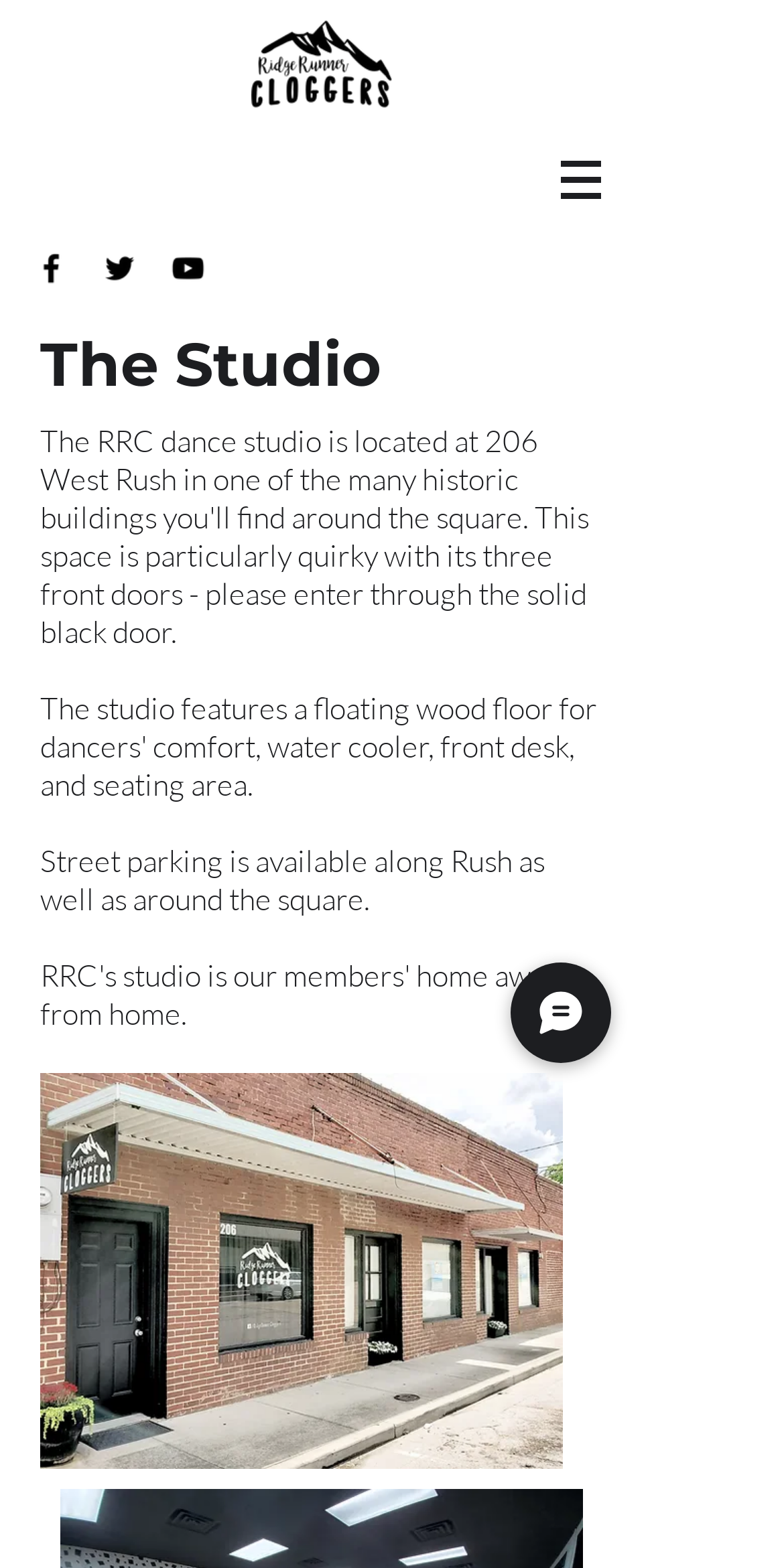Using the element description provided, determine the bounding box coordinates in the format (top-left x, top-left y, bottom-right x, bottom-right y). Ensure that all values are floating point numbers between 0 and 1. Element description: Pin itShare on Pinterest

None